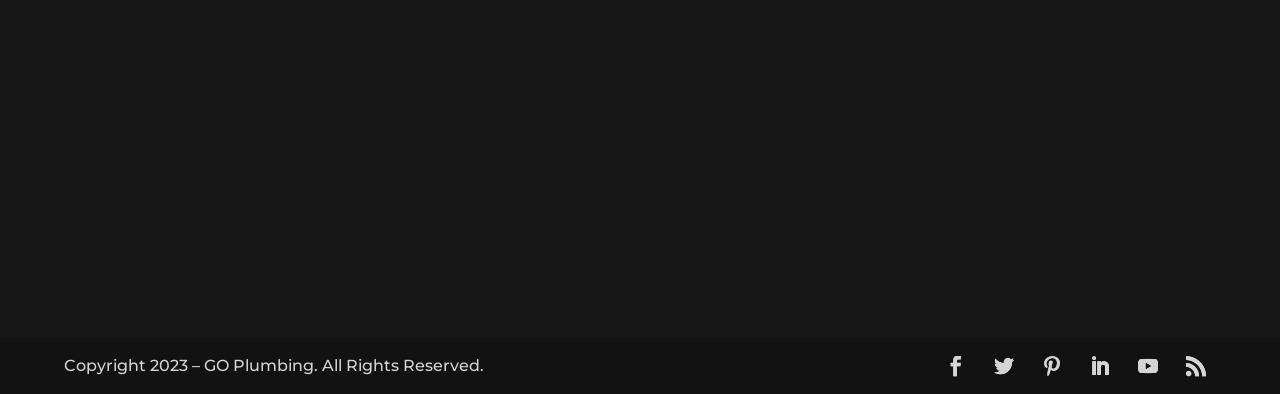Please identify the bounding box coordinates of the region to click in order to complete the task: "Check office hours". The coordinates must be four float numbers between 0 and 1, specified as [left, top, right, bottom].

[0.762, 0.256, 0.901, 0.302]